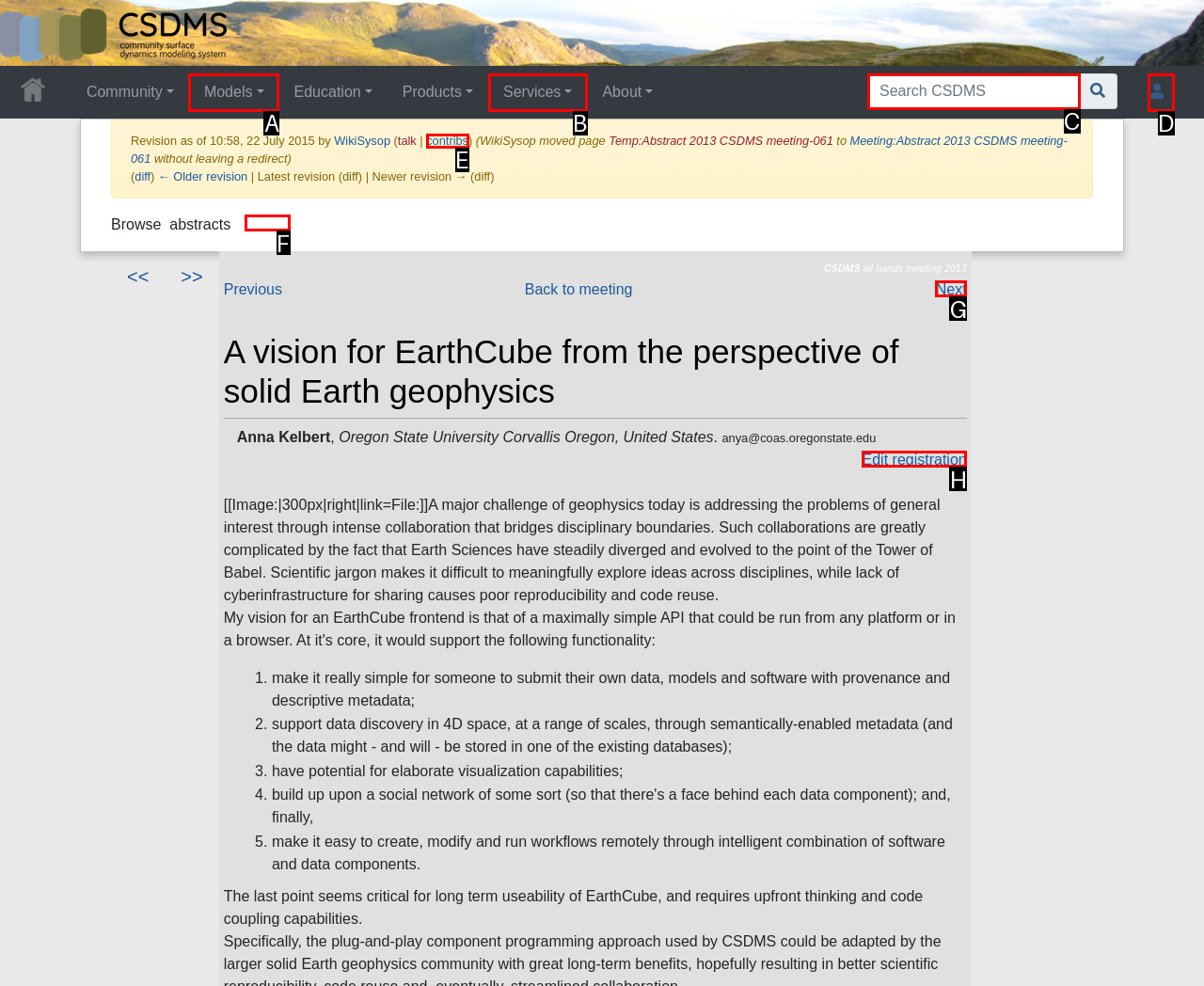Tell me which one HTML element best matches the description: title="You are not logged in." Answer with the option's letter from the given choices directly.

D